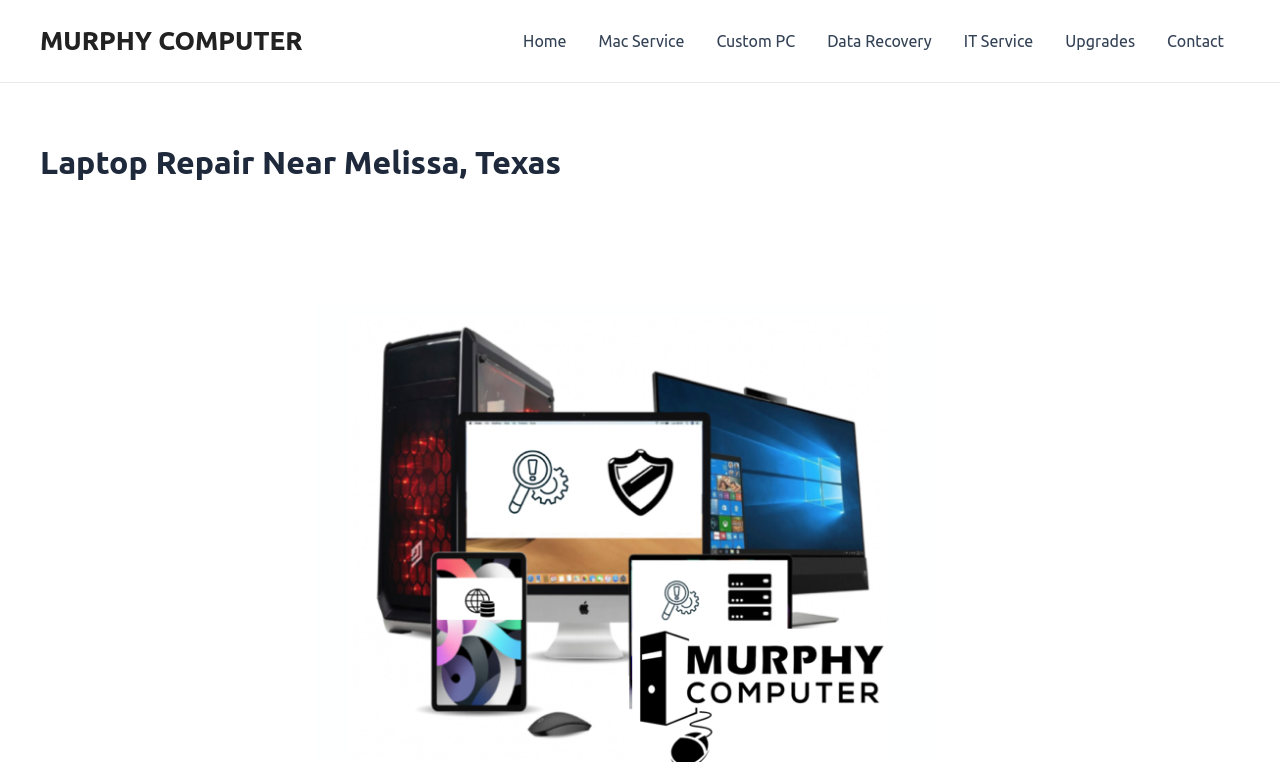Please identify the bounding box coordinates of the area that needs to be clicked to fulfill the following instruction: "go to Home page."

[0.396, 0.0, 0.455, 0.108]